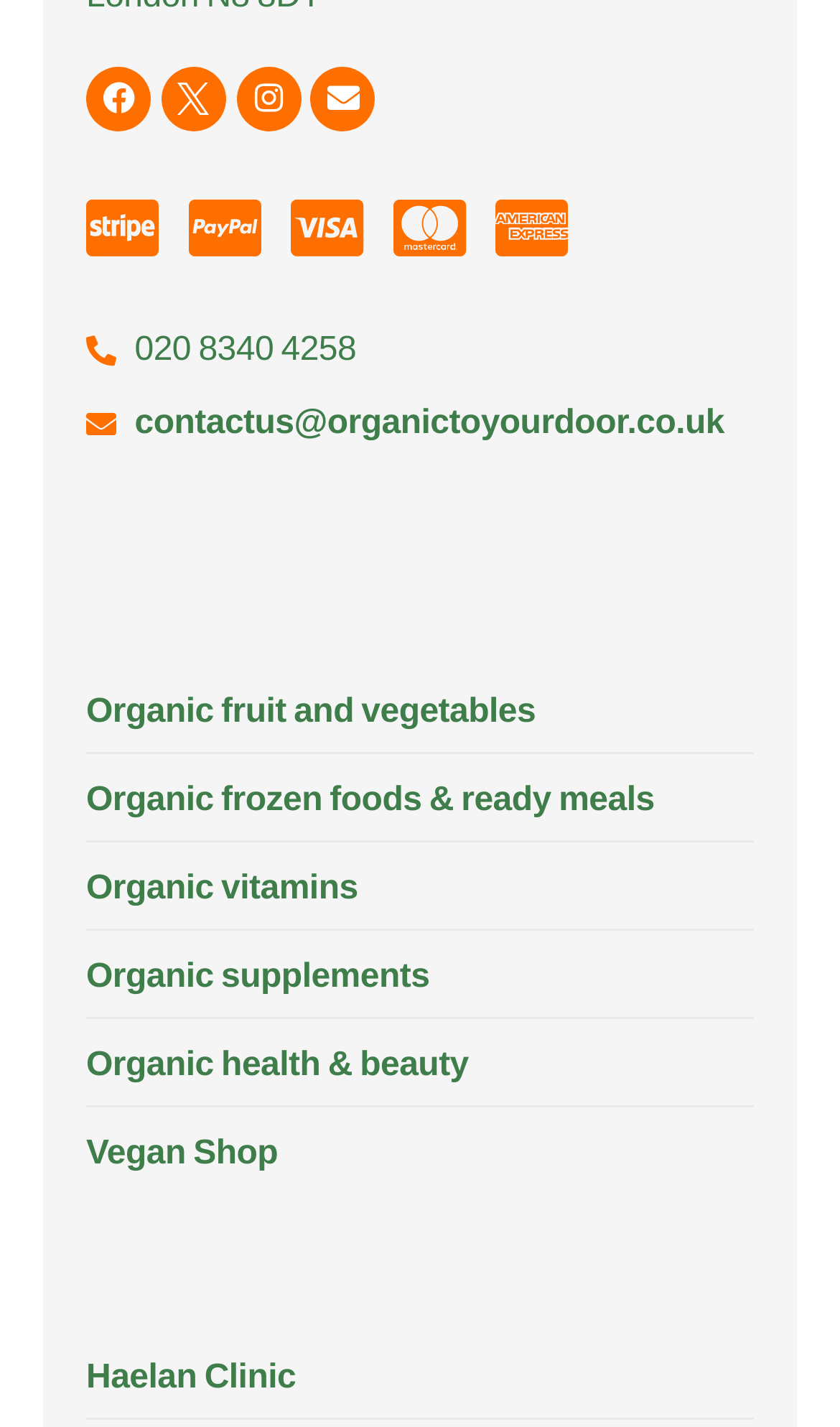Kindly respond to the following question with a single word or a brief phrase: 
What is the email address for contact?

contactus@organictoyourdoor.co.uk